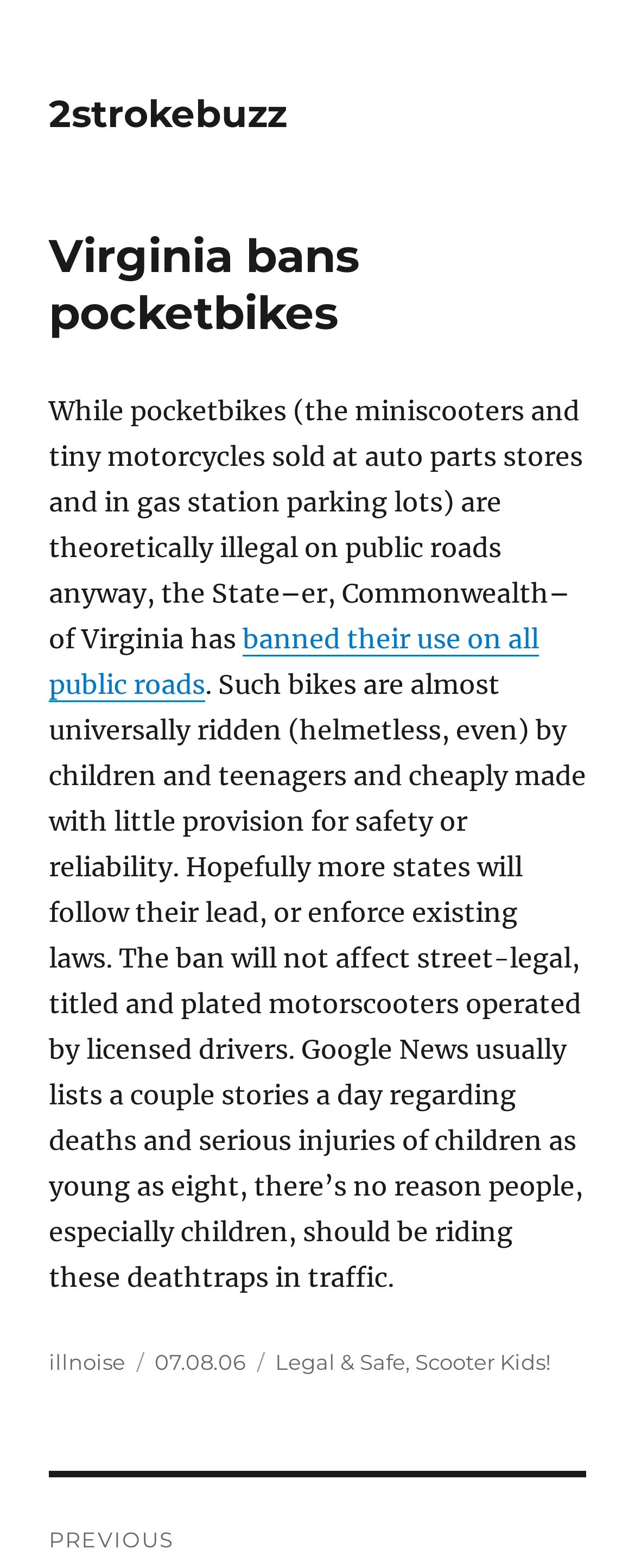Given the webpage screenshot and the description, determine the bounding box coordinates (top-left x, top-left y, bottom-right x, bottom-right y) that define the location of the UI element matching this description: Legal & Safe

[0.433, 0.86, 0.638, 0.877]